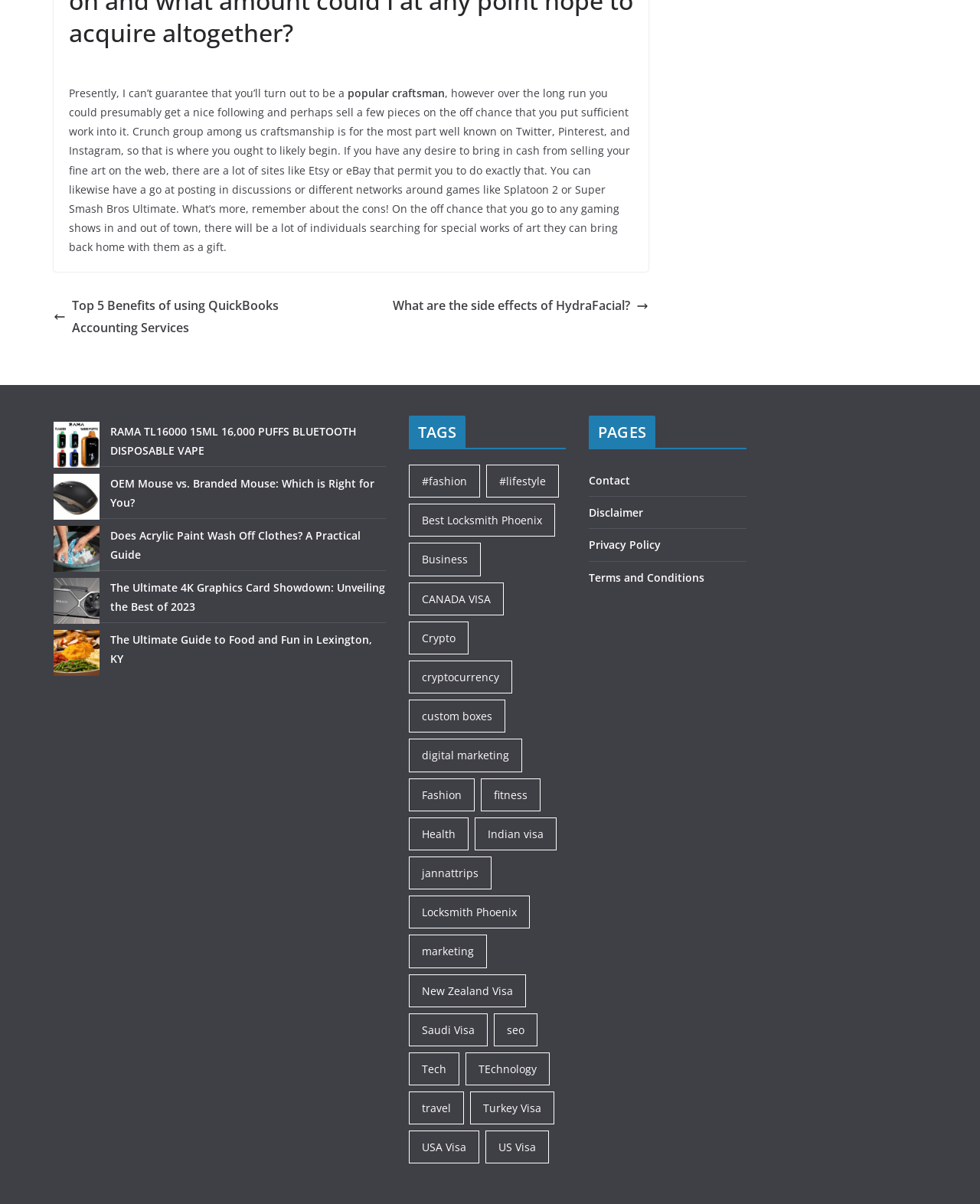Determine the bounding box coordinates of the region I should click to achieve the following instruction: "Check the tags". Ensure the bounding box coordinates are four float numbers between 0 and 1, i.e., [left, top, right, bottom].

[0.417, 0.345, 0.475, 0.372]